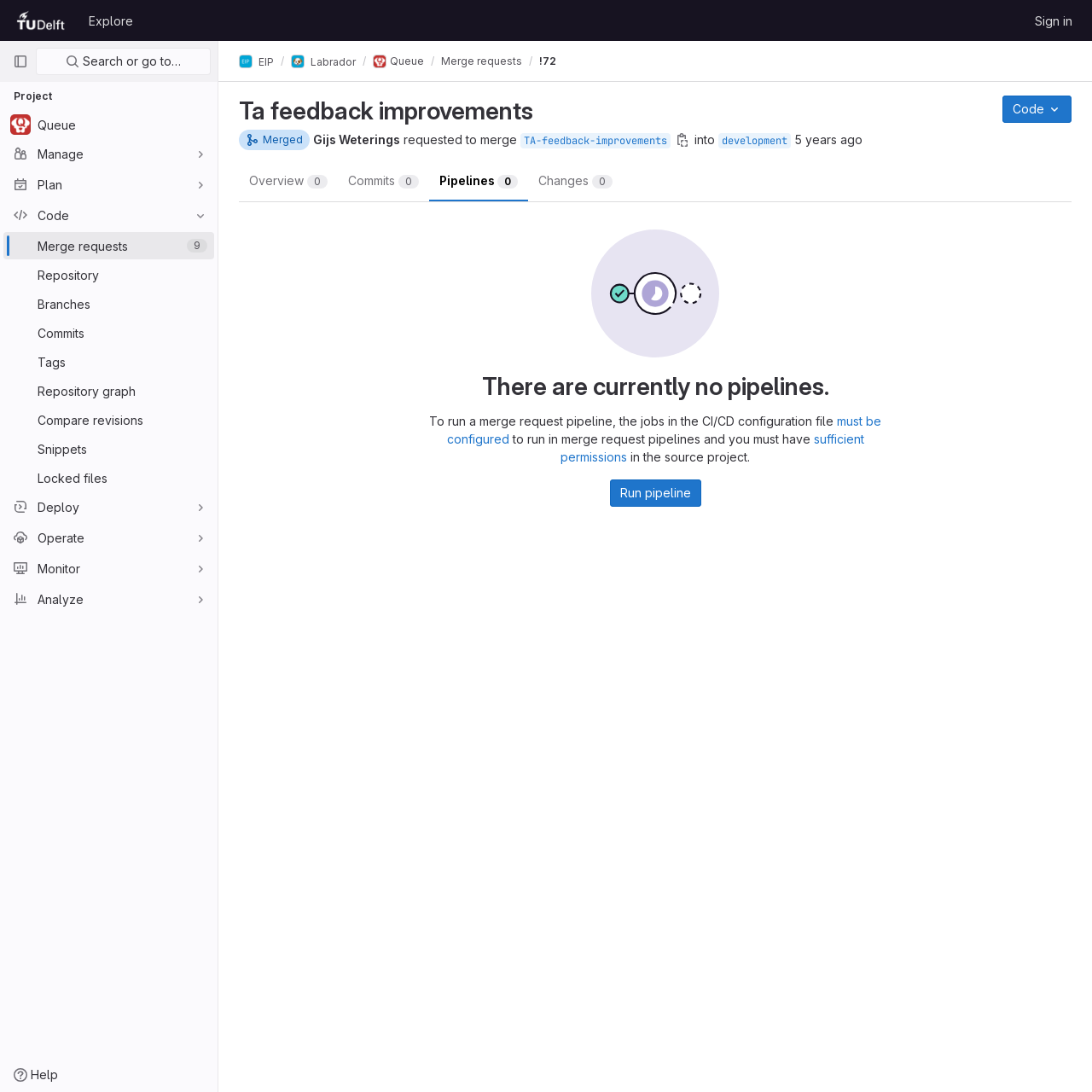Locate the bounding box coordinates of the clickable area needed to fulfill the instruction: "Run pipeline".

[0.558, 0.439, 0.642, 0.464]